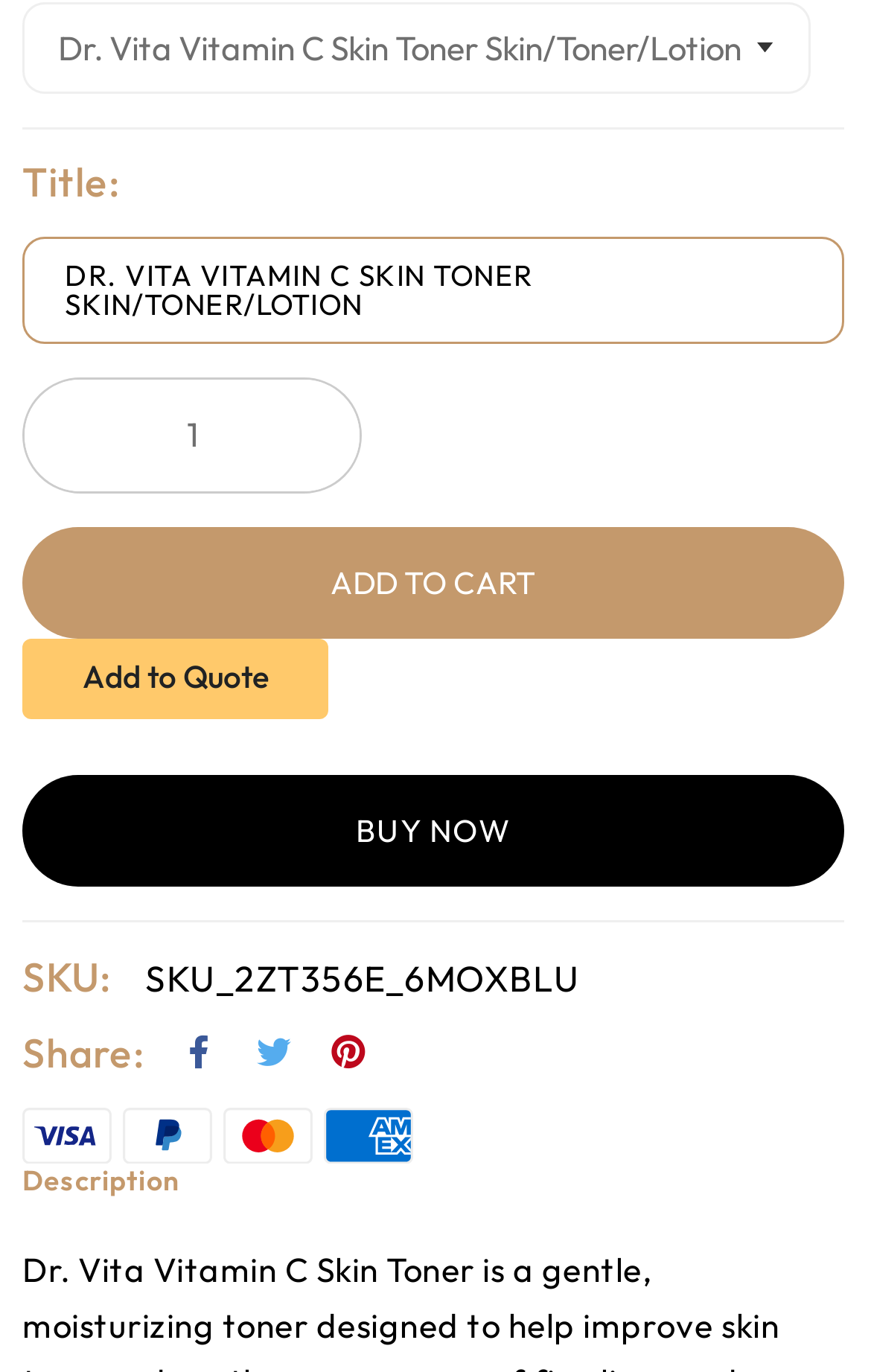What payment methods are accepted?
We need a detailed and meticulous answer to the question.

The payment methods can be found in the link element with the text 'Visa PayPal Mastercard American Express', which has four child elements image with the text 'Visa', 'PayPal', 'Mastercard', and 'American Express', representing four payment methods.